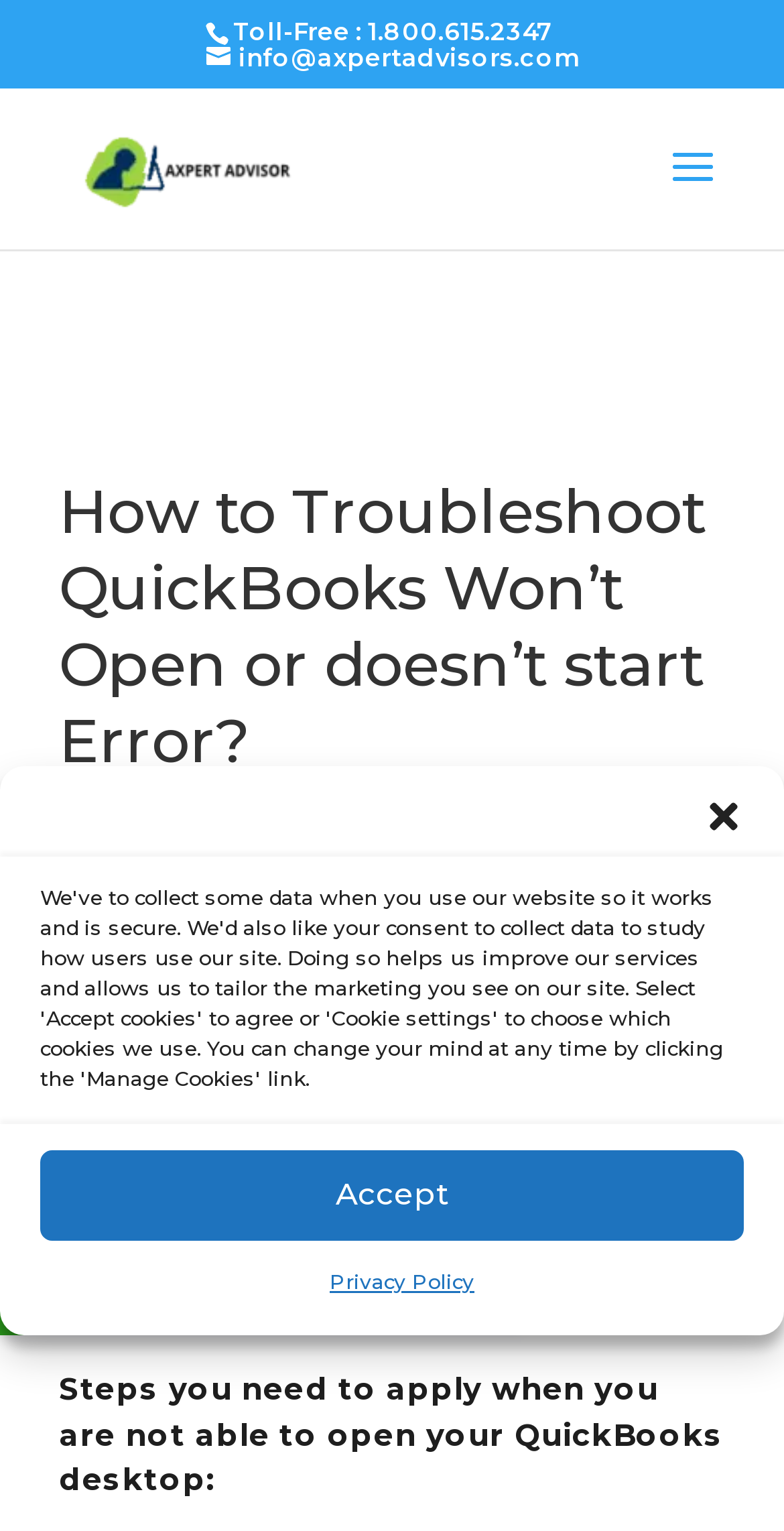Please locate the bounding box coordinates for the element that should be clicked to achieve the following instruction: "Call the toll-free number". Ensure the coordinates are given as four float numbers between 0 and 1, i.e., [left, top, right, bottom].

[0.469, 0.011, 0.705, 0.03]